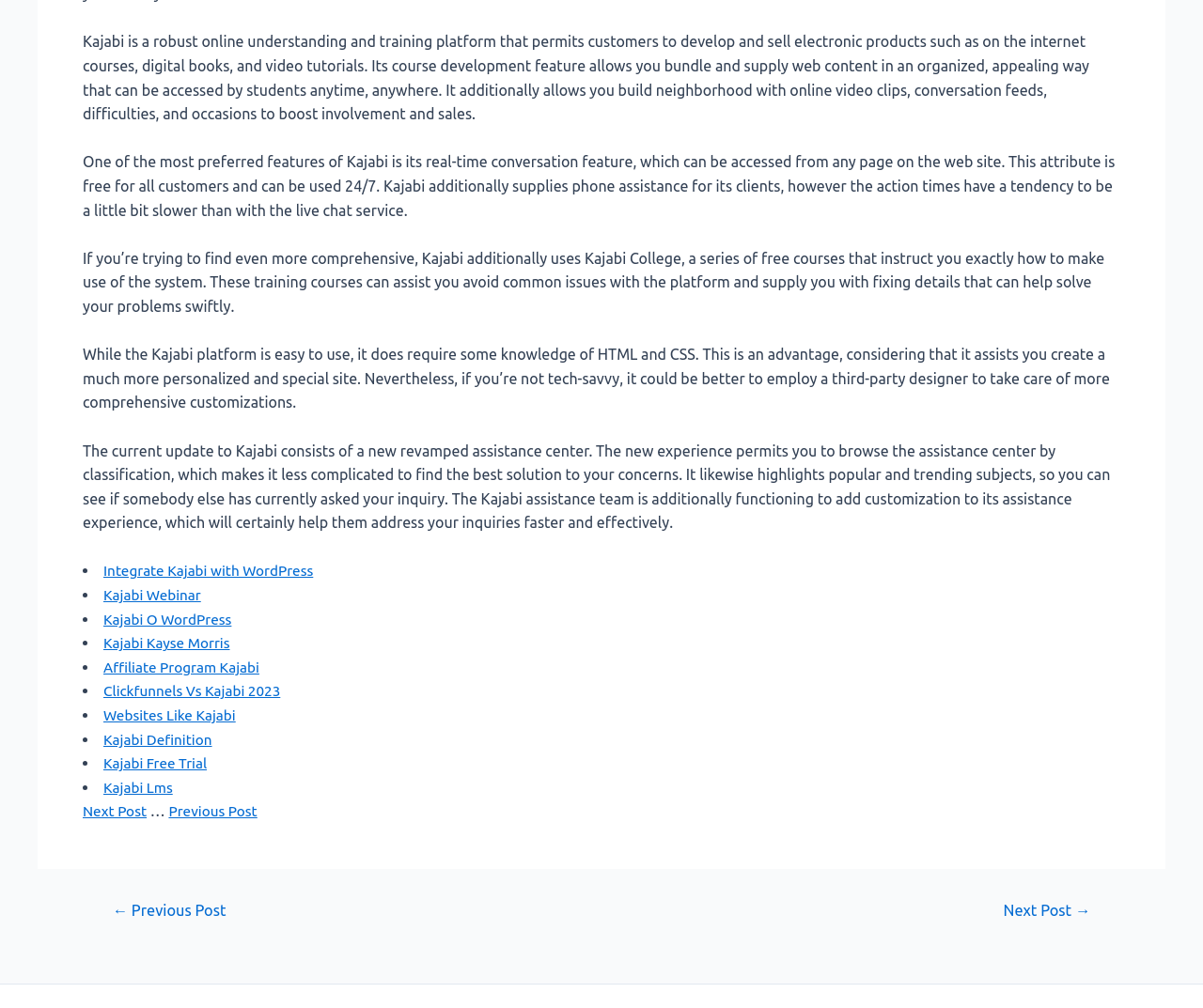Could you indicate the bounding box coordinates of the region to click in order to complete this instruction: "View union leave and travel information".

None